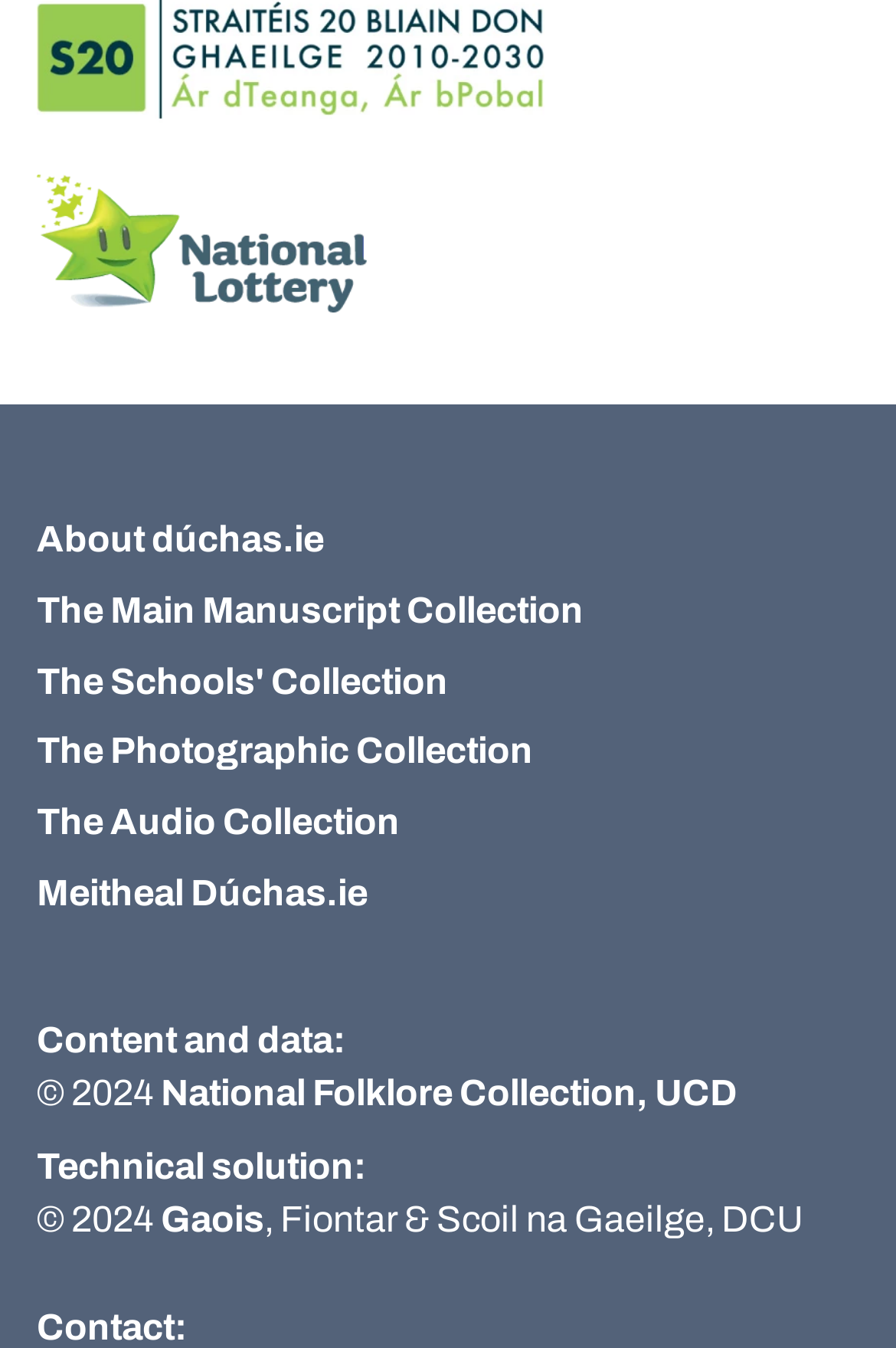Please identify the bounding box coordinates of the region to click in order to complete the given instruction: "Read the story '25. “There were three fellows in Killurin wan time...”'". The coordinates should be four float numbers between 0 and 1, i.e., [left, top, right, bottom].

[0.082, 0.08, 0.918, 0.154]